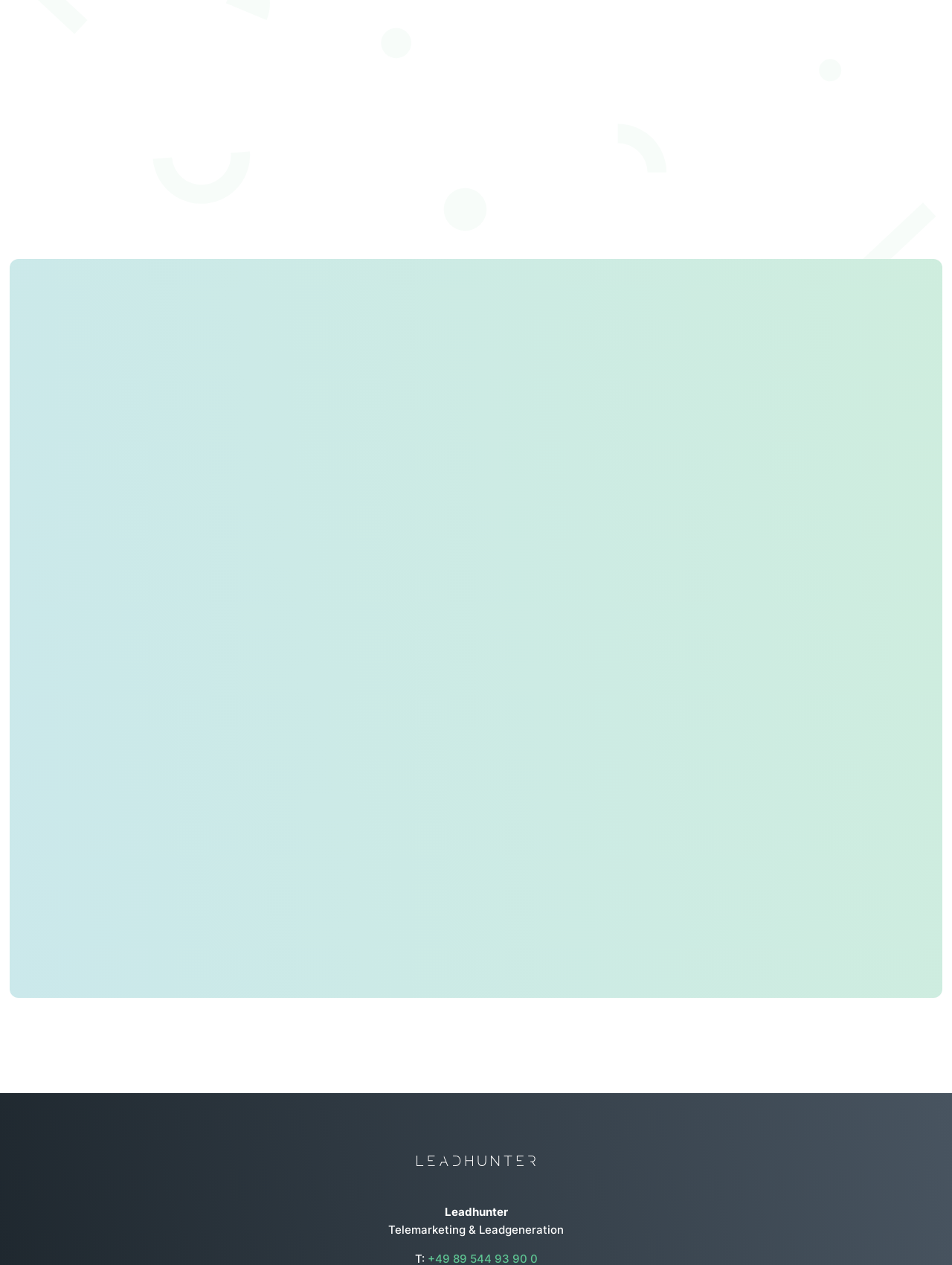Pinpoint the bounding box coordinates for the area that should be clicked to perform the following instruction: "Search for something".

None